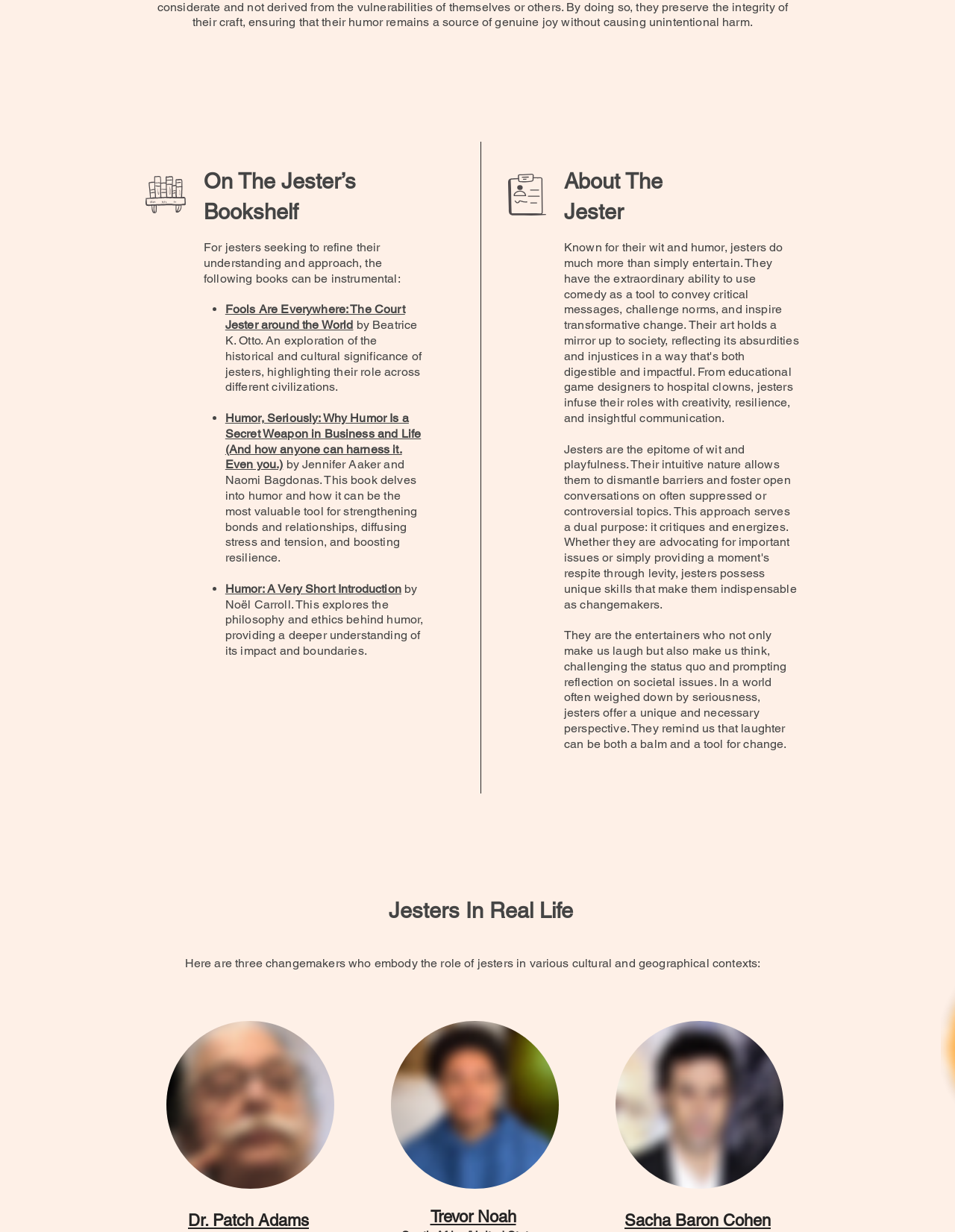Identify and provide the bounding box coordinates of the UI element described: "Humor: A Very Short Introduction". The coordinates should be formatted as [left, top, right, bottom], with each number being a float between 0 and 1.

[0.236, 0.472, 0.42, 0.484]